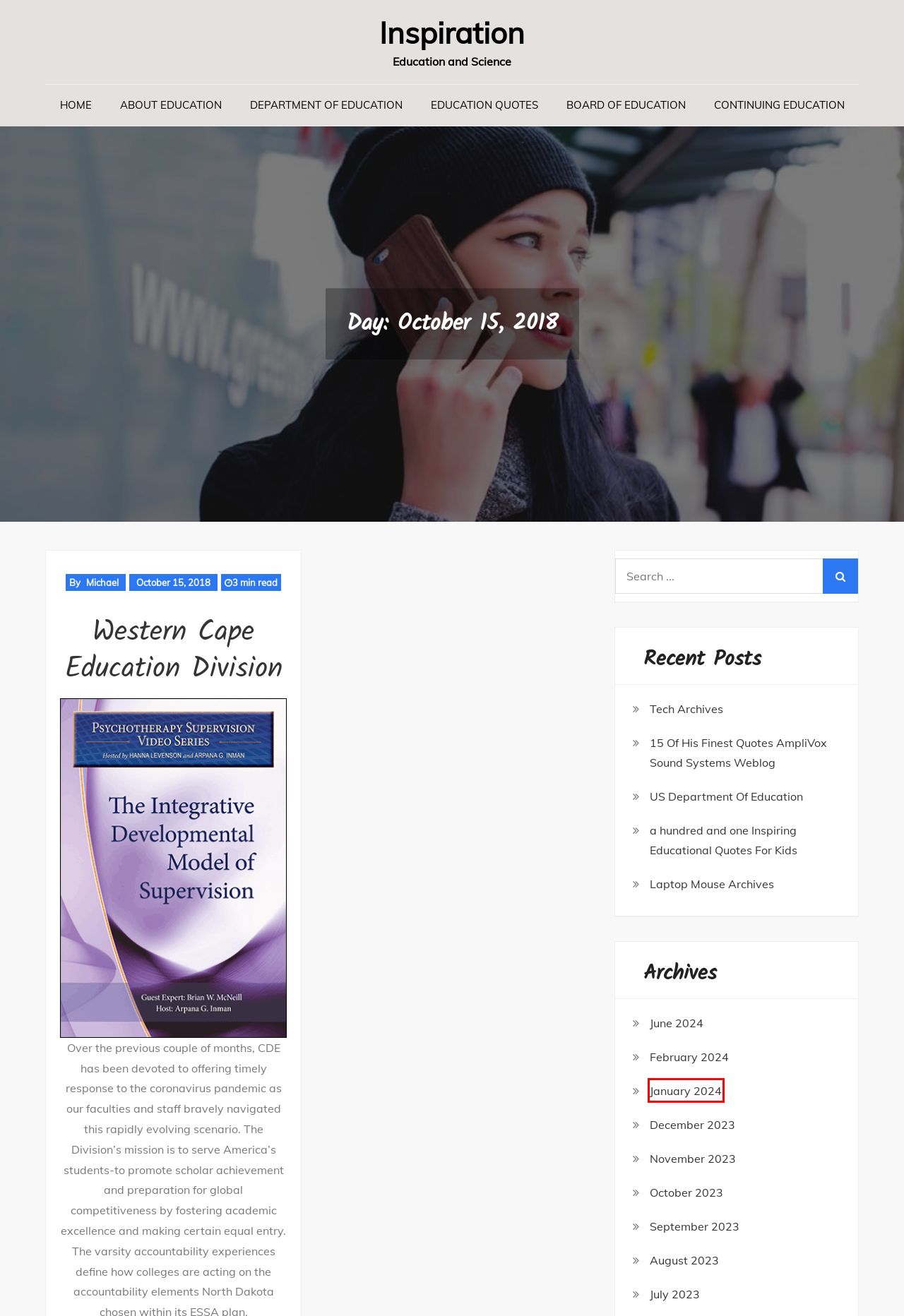Look at the screenshot of a webpage, where a red bounding box highlights an element. Select the best description that matches the new webpage after clicking the highlighted element. Here are the candidates:
A. Tech Archives - Inspiration
B. About Education Archives - Inspiration
C. Inspiration - Education and Science
D. Laptop Mouse Archives - Inspiration
E. 15 Of His Finest Quotes AmpliVox Sound Systems Weblog - Inspiration
F. January 2024 - Inspiration
G. a hundred and one Inspiring Educational Quotes For Kids - Inspiration
H. October 2023 - Inspiration

F